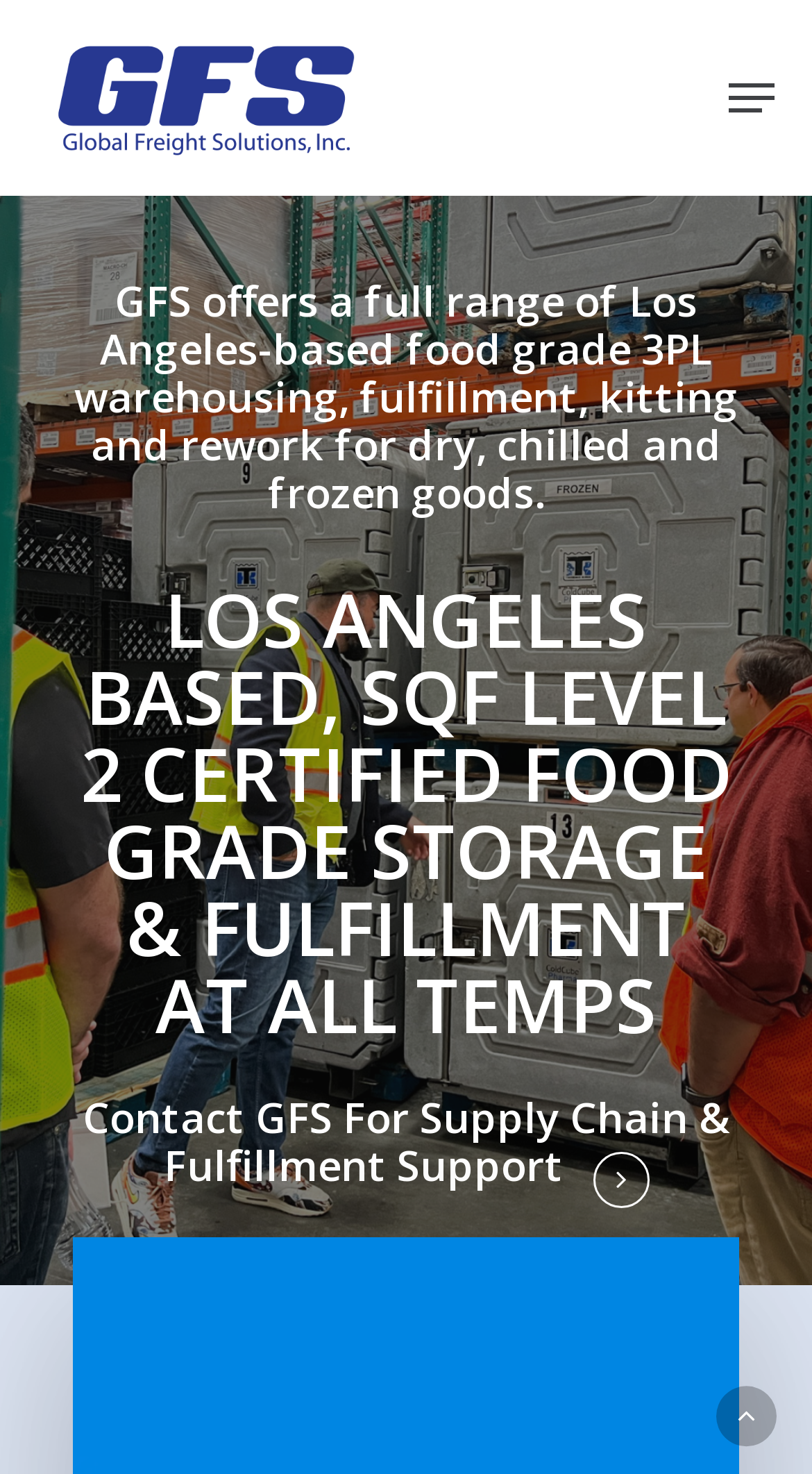What type of goods are stored in this warehouse?
Please analyze the image and answer the question with as much detail as possible.

Based on the heading 'LOS ANGELES BASED, SQF LEVEL 2 CERTIFIED FOOD GRADE STORAGE & FULFILLMENT AT ALL TEMPS', it can be inferred that the warehouse stores food-grade goods.